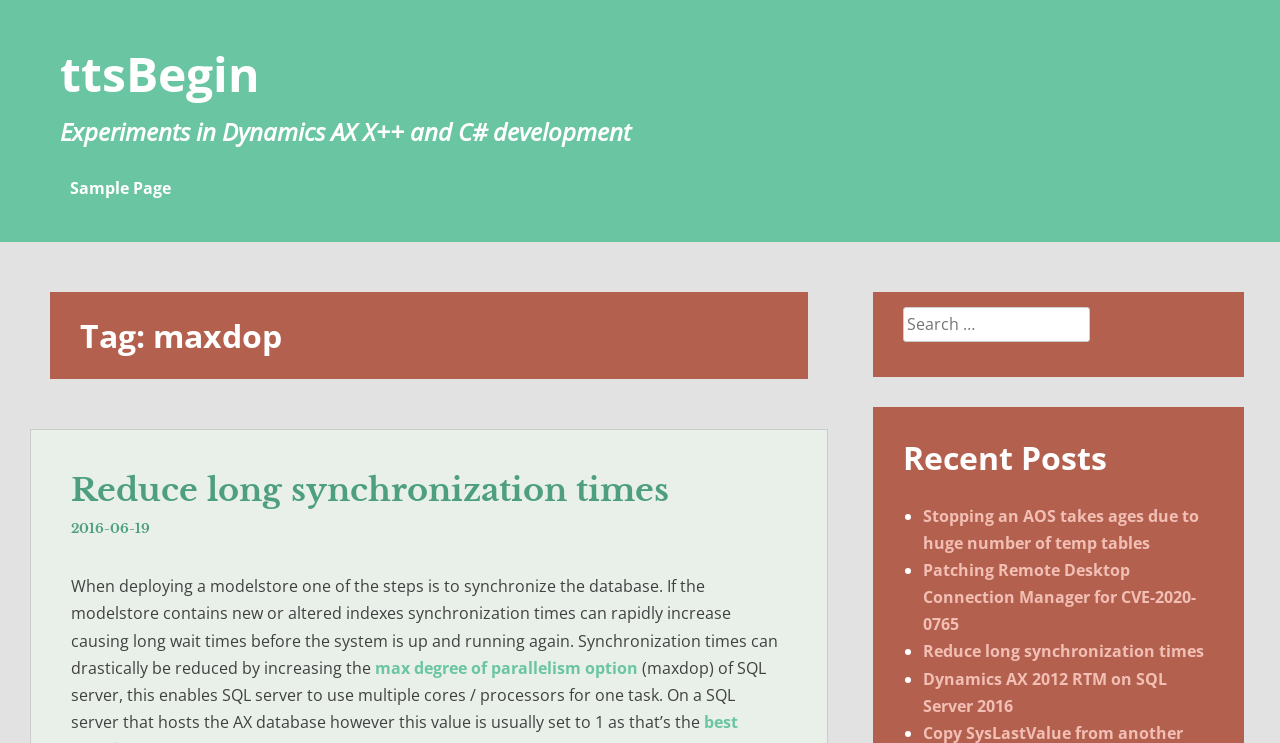Provide the bounding box coordinates for the area that should be clicked to complete the instruction: "search for something".

[0.705, 0.414, 0.851, 0.461]